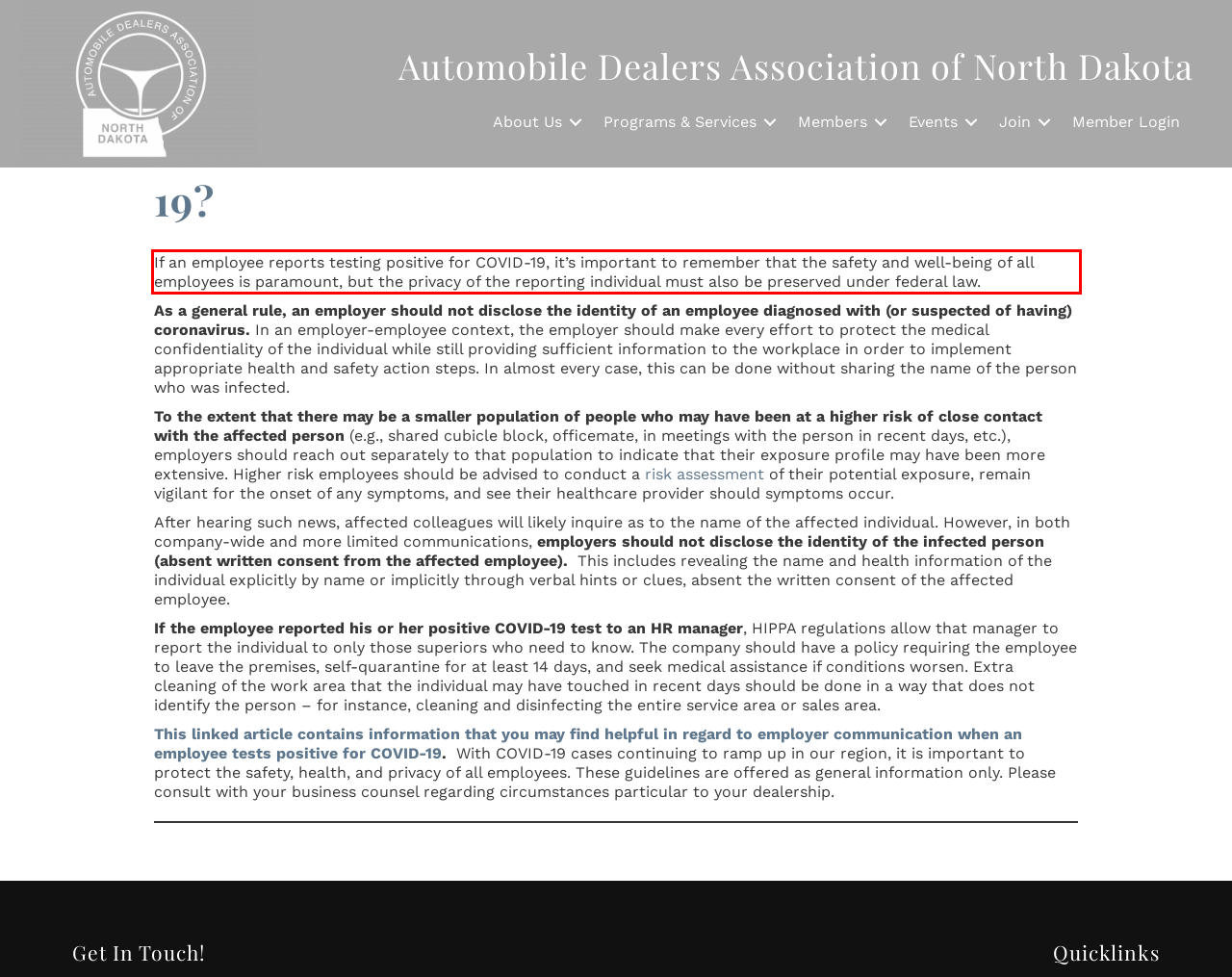Given a screenshot of a webpage with a red bounding box, extract the text content from the UI element inside the red bounding box.

If an employee reports testing positive for COVID-19, it’s important to remember that the safety and well-being of all employees is paramount, but the privacy of the reporting individual must also be preserved under federal law.